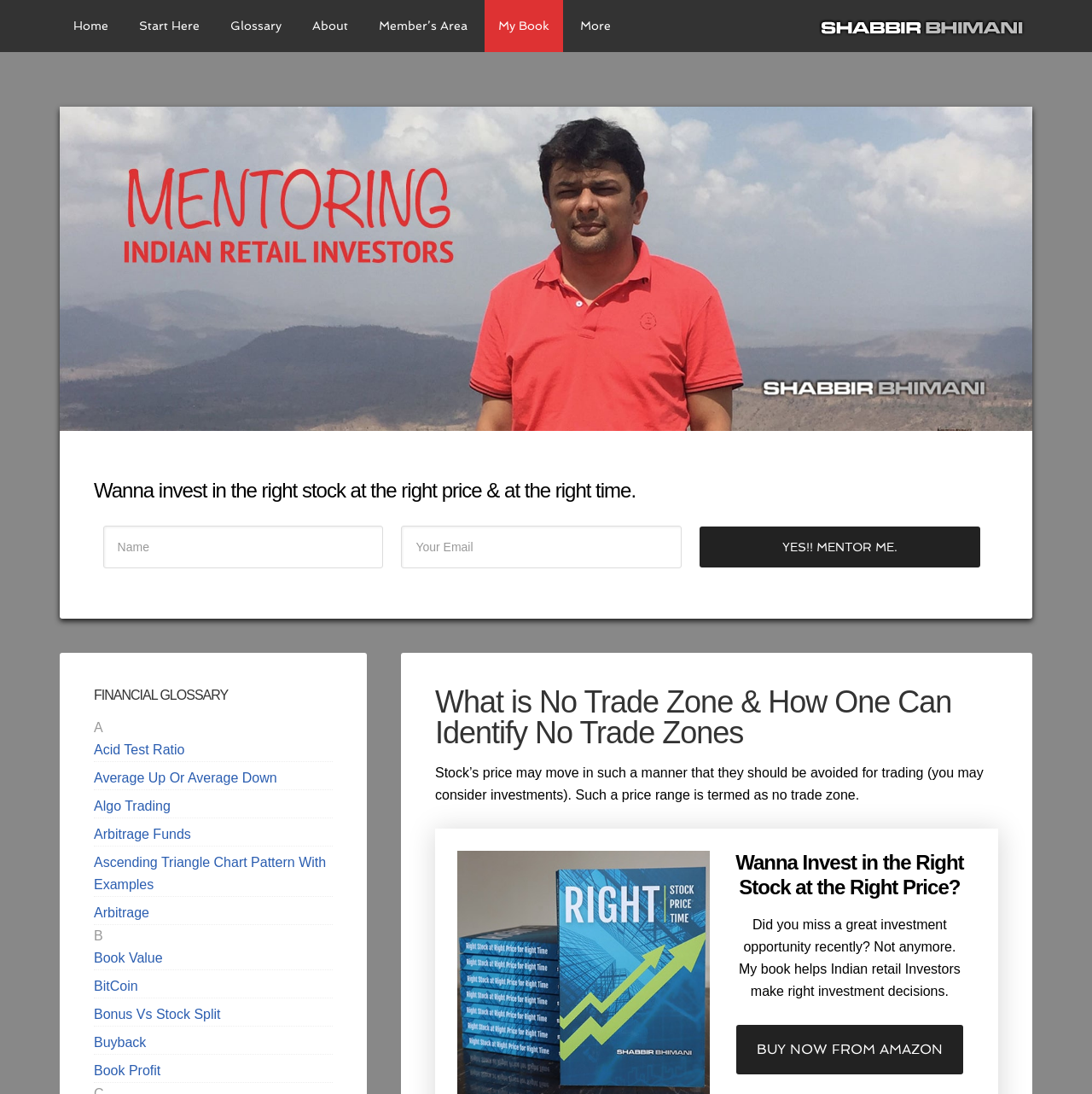Review the image closely and give a comprehensive answer to the question: What is the 'No Trade Zone' in stock trading?

The 'No Trade Zone' in stock trading refers to a price range that should be avoided for trading, but may be considered for investments, as explained in the text 'Stock’s price may move in such a manner that they should be avoided for trading (you may consider investments). Such a price range is termed as no trade zone'.